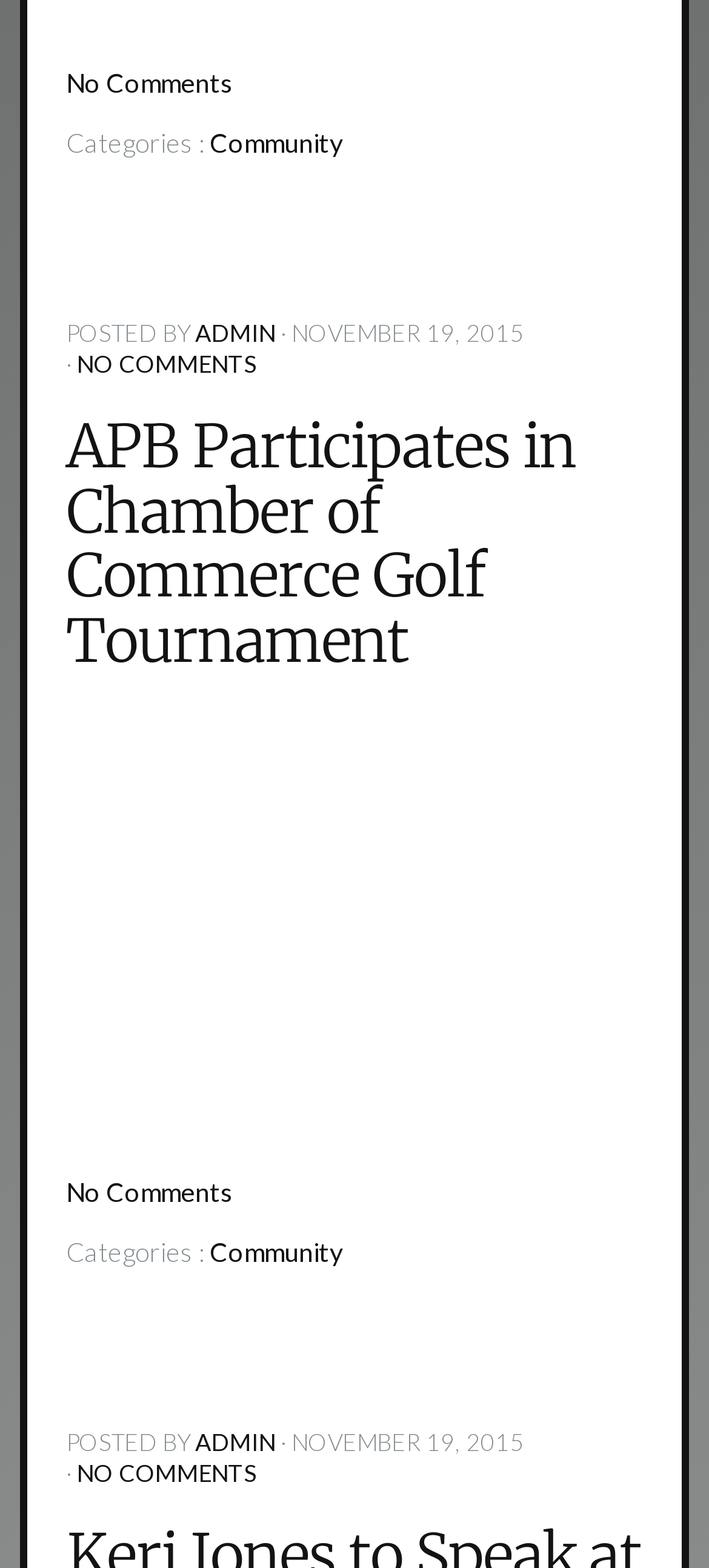What is the category of the post?
Look at the image and respond with a single word or a short phrase.

Community